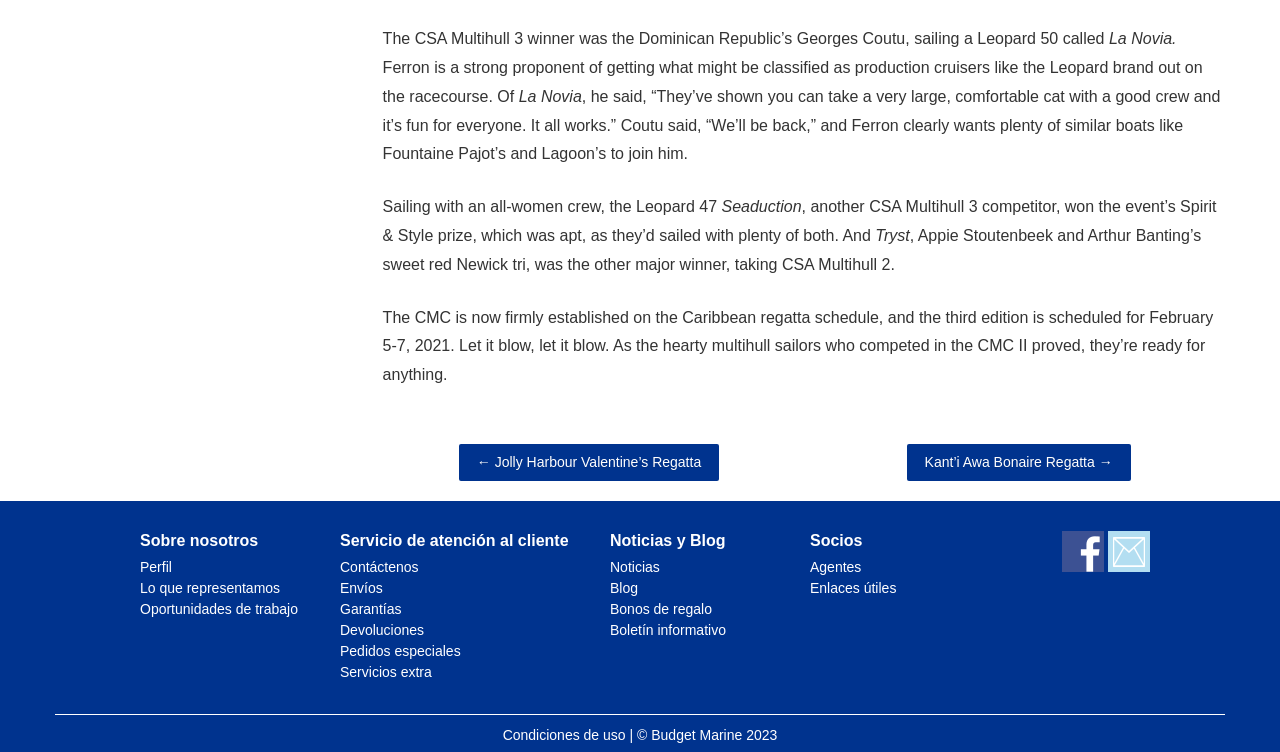What is the name of the boat that won the Spirit & Style prize?
Please answer the question as detailed as possible.

The answer can be found in the second paragraph of the article, where it is stated that 'Sailing with an all-women crew, the Leopard 47 Seaduction, another CSA Multihull 3 competitor, won the event’s Spirit & Style prize...'